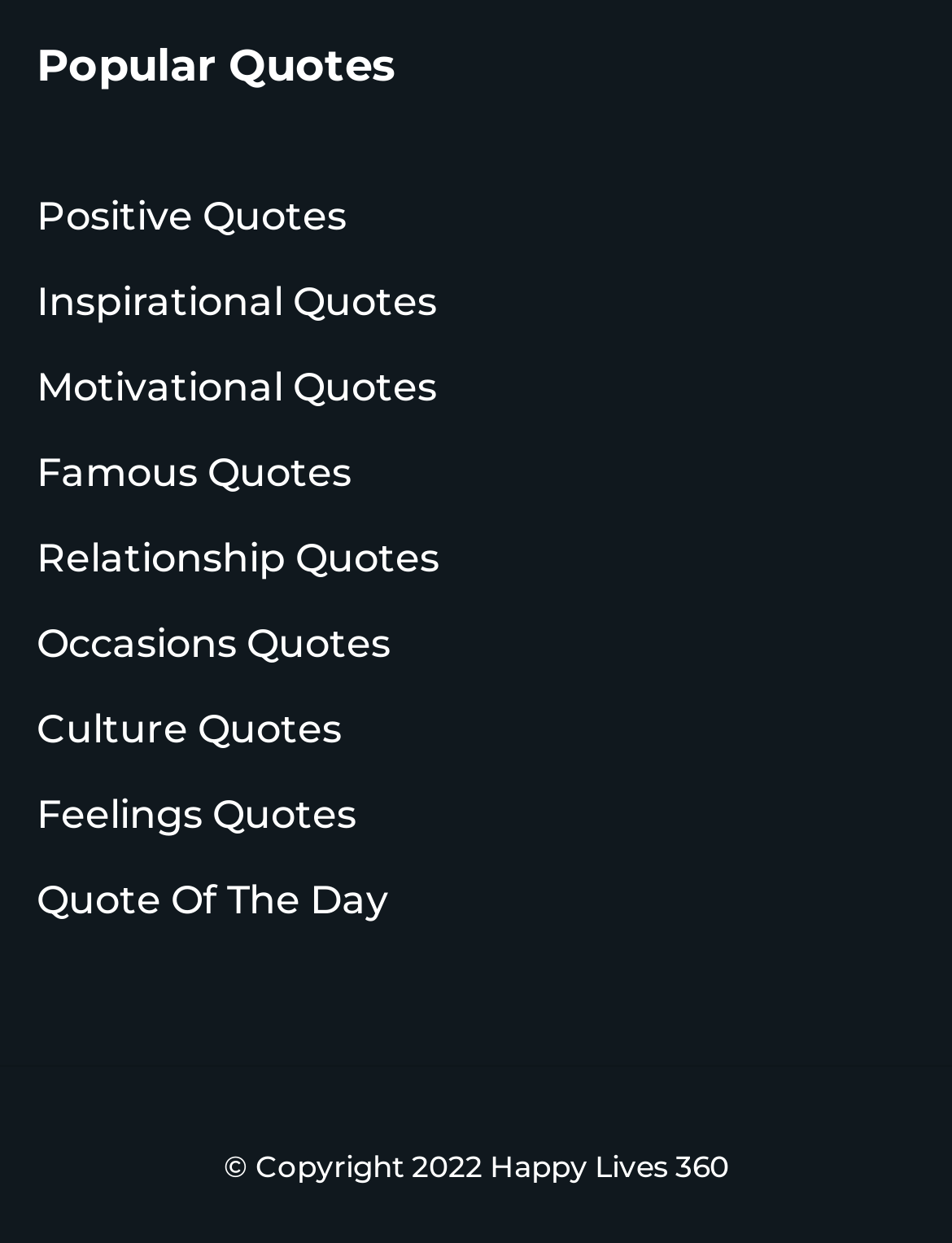Identify the bounding box for the UI element described as: "Terms And Conditions". The coordinates should be four float numbers between 0 and 1, i.e., [left, top, right, bottom].

[0.038, 0.653, 0.5, 0.69]